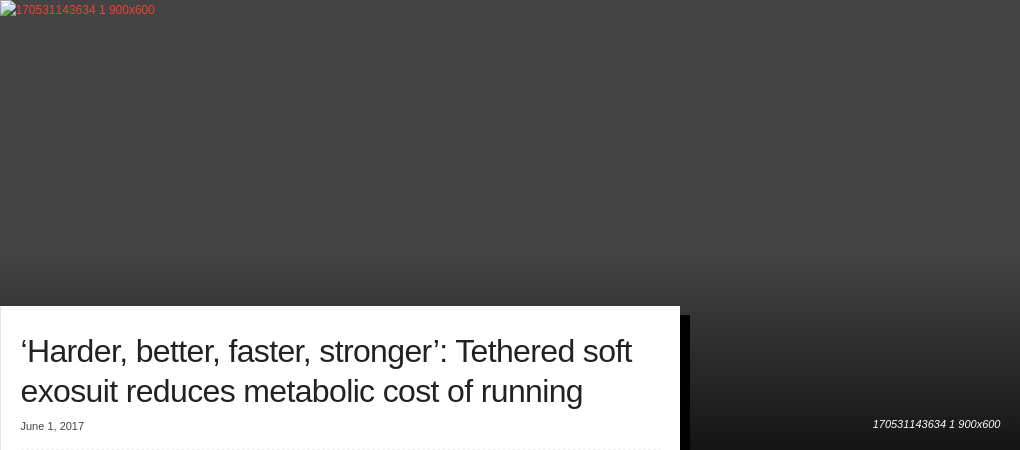What is the purpose of the soft exosuit?
Carefully analyze the image and provide a thorough answer to the question.

The soft exosuit is designed to assist runners by decreasing their metabolic cost while running, enhancing performance and comfort. This is achieved through actuation wires that provide support to the hip joint.